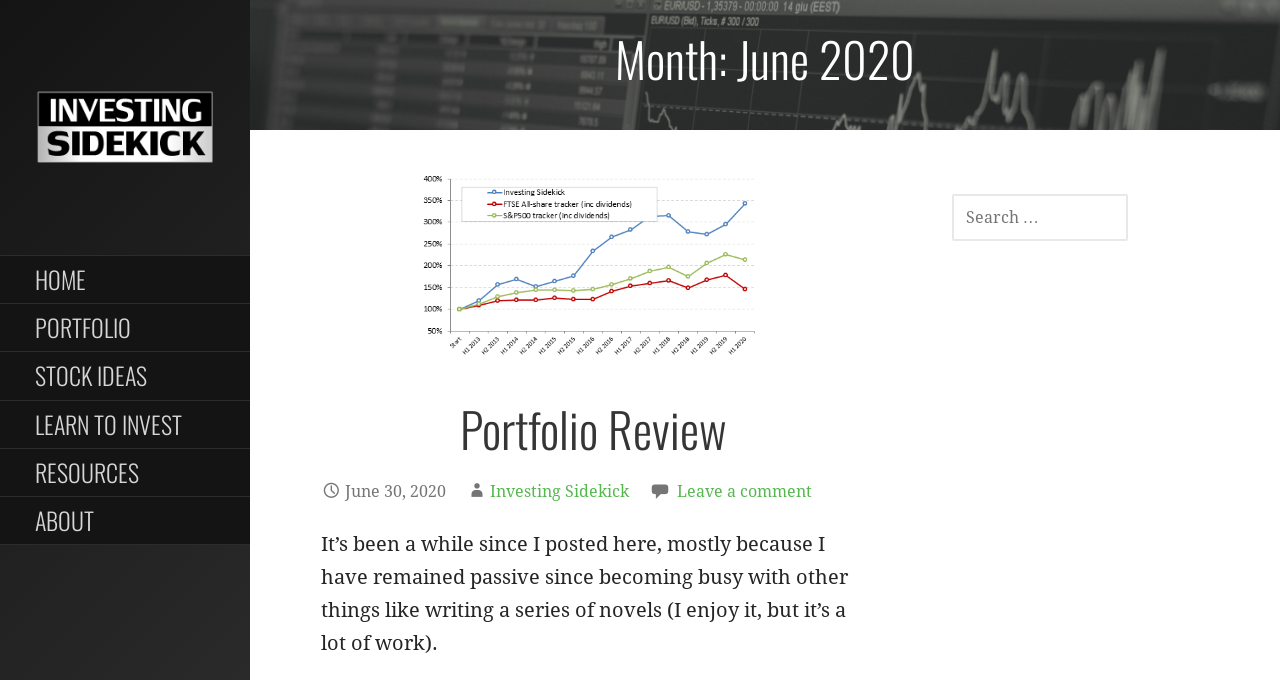Kindly determine the bounding box coordinates for the clickable area to achieve the given instruction: "View the community updates".

None